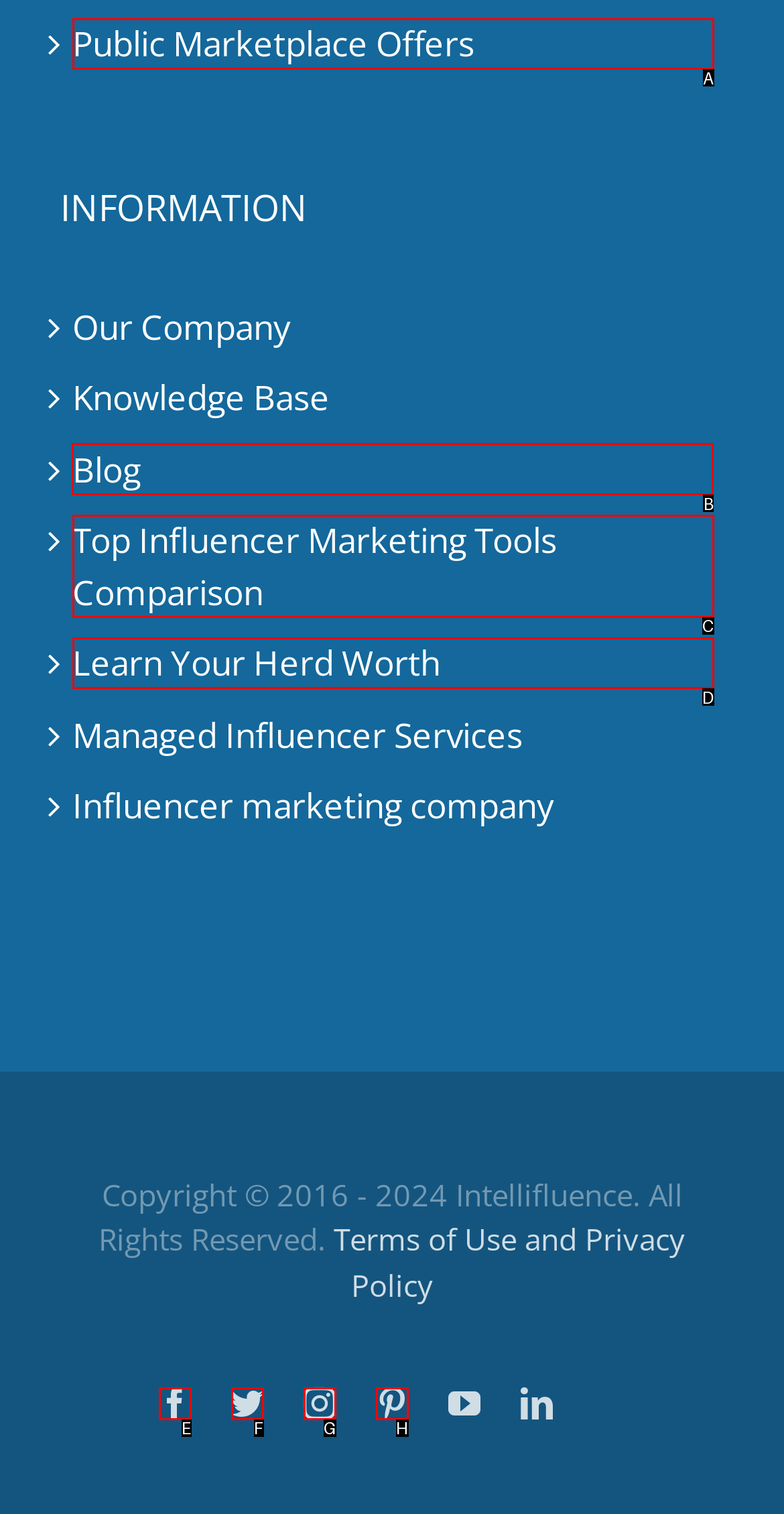Find the appropriate UI element to complete the task: Read the blog. Indicate your choice by providing the letter of the element.

B